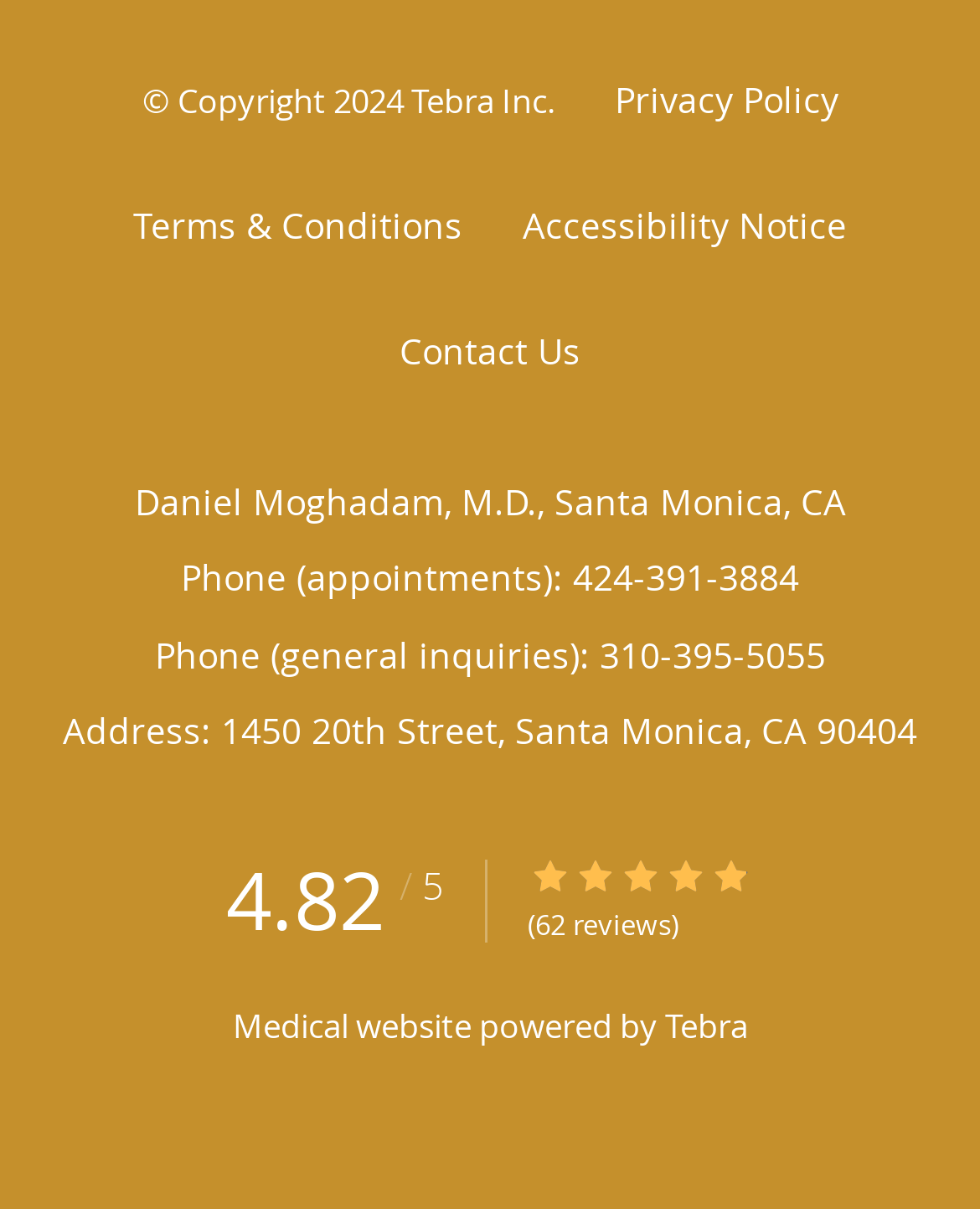How many reviews are there?
Please provide a comprehensive answer based on the contents of the image.

The number of reviews can be found in the static text element '(62 reviews)' which is located below the doctor's rating.